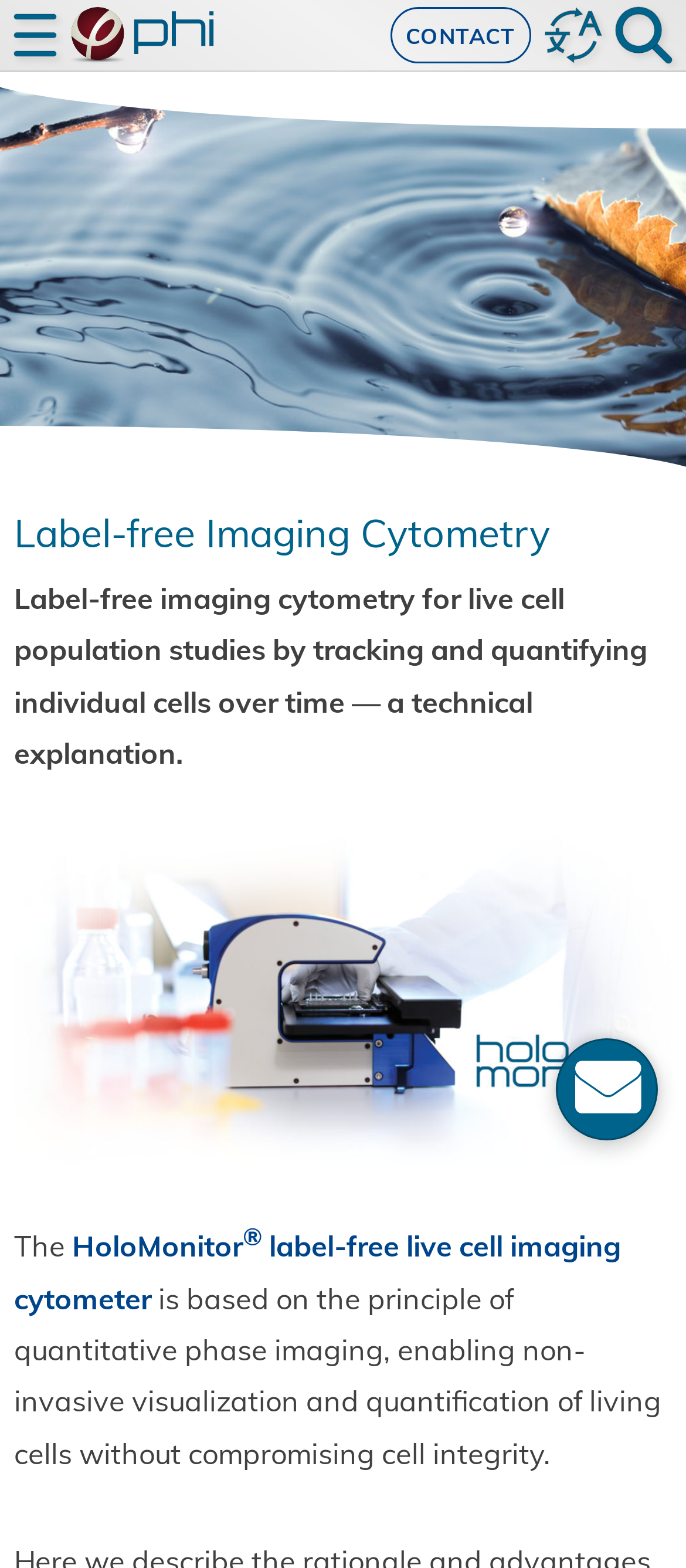Based on the element description "日本語", predict the bounding box coordinates of the UI element.

[0.496, 0.191, 0.592, 0.219]